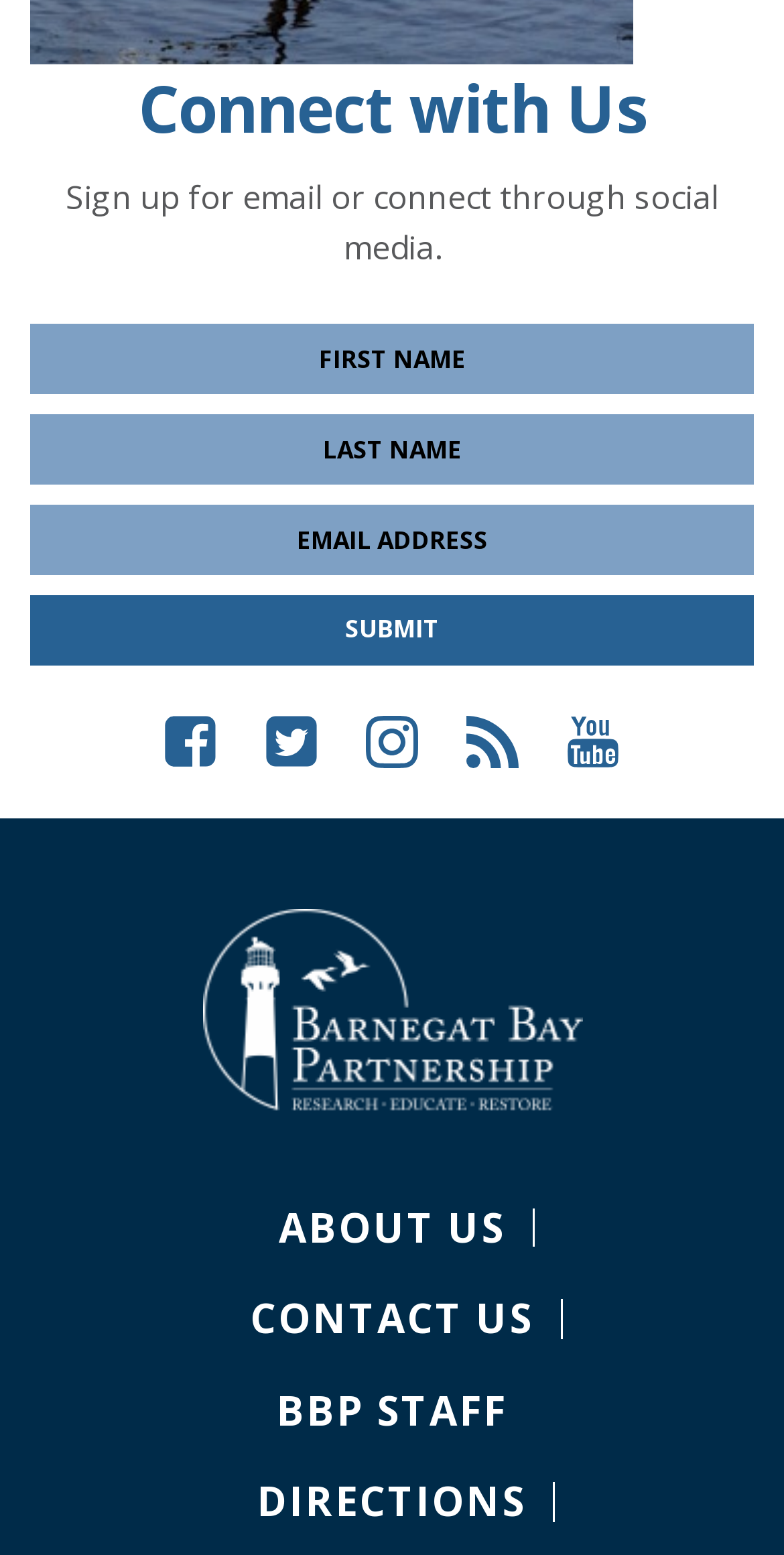Pinpoint the bounding box coordinates of the area that should be clicked to complete the following instruction: "Learn about the organization". The coordinates must be given as four float numbers between 0 and 1, i.e., [left, top, right, bottom].

[0.319, 0.76, 0.681, 0.819]